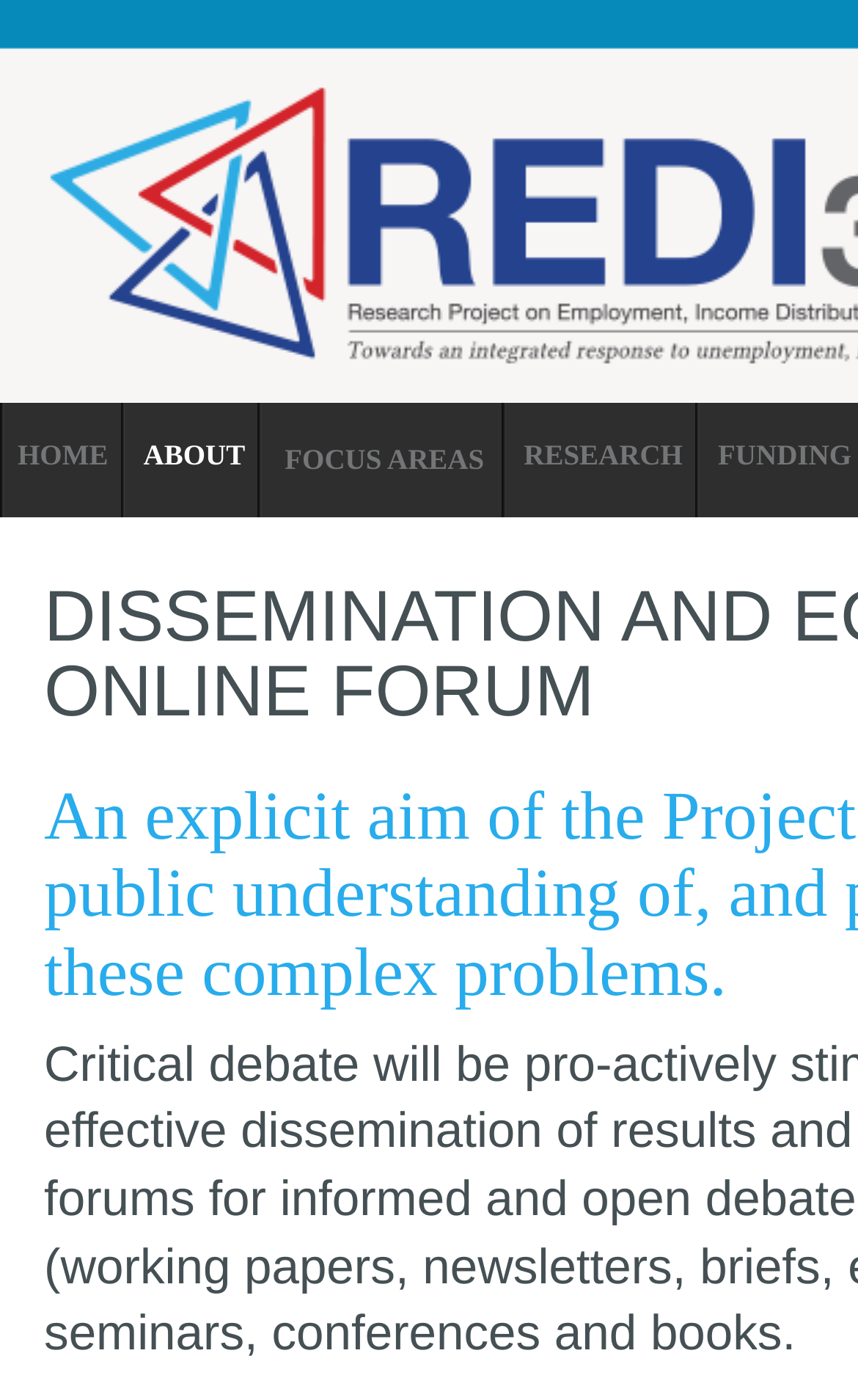Determine the bounding box for the HTML element described here: "DotNet Rocks". The coordinates should be given as [left, top, right, bottom] with each number being a float between 0 and 1.

None